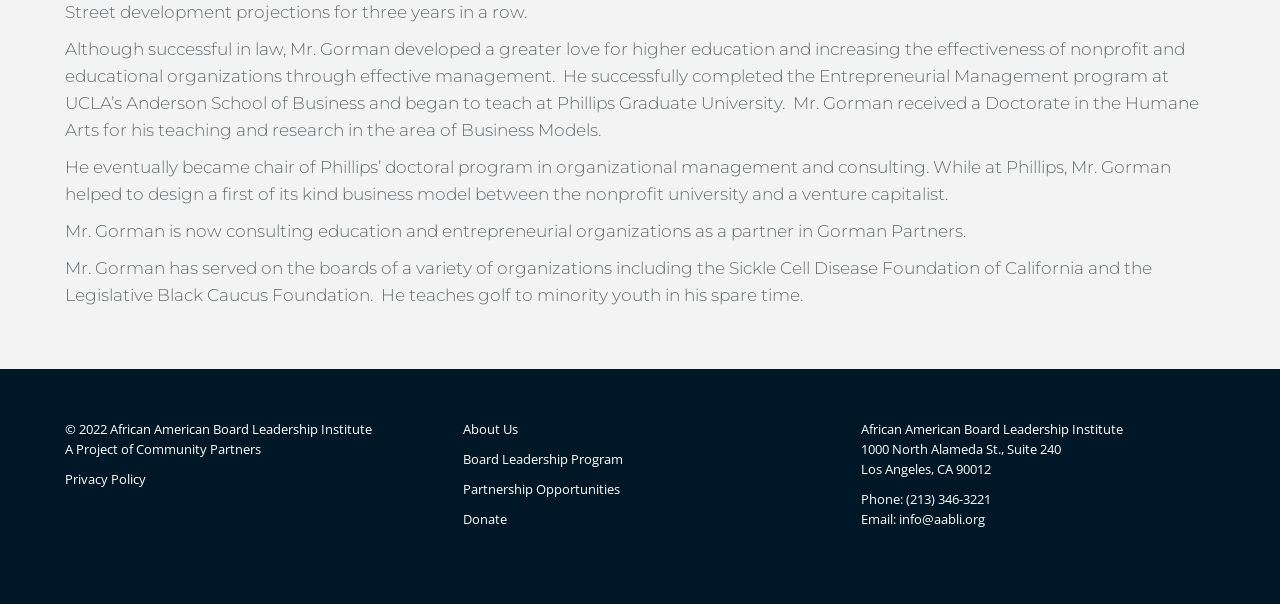Provide your answer to the question using just one word or phrase: What is the email address of the African American Board Leadership Institute?

info@aabli.org